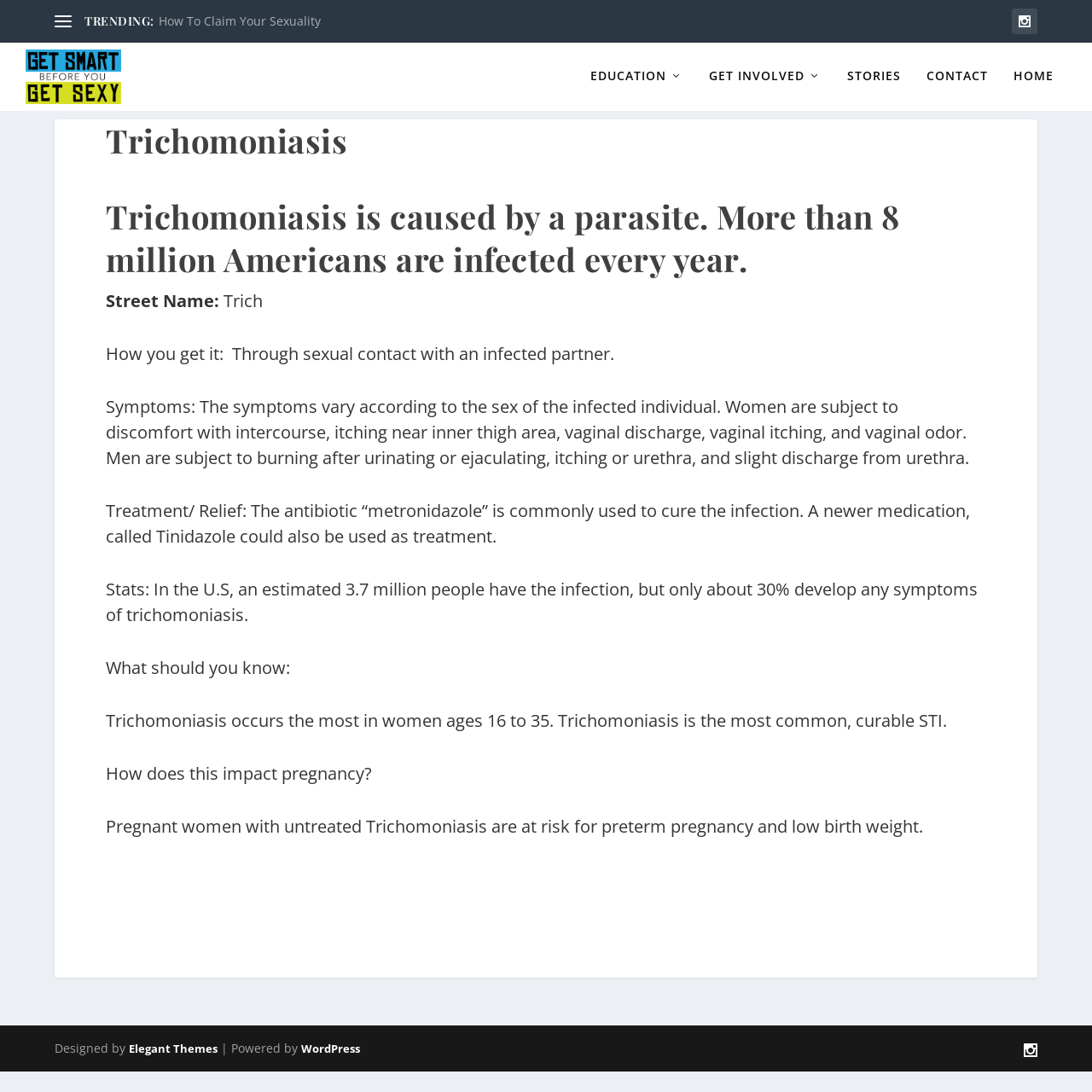Identify the bounding box coordinates of the part that should be clicked to carry out this instruction: "Click the 'How To Claim Your Sexuality' link".

[0.145, 0.012, 0.293, 0.026]